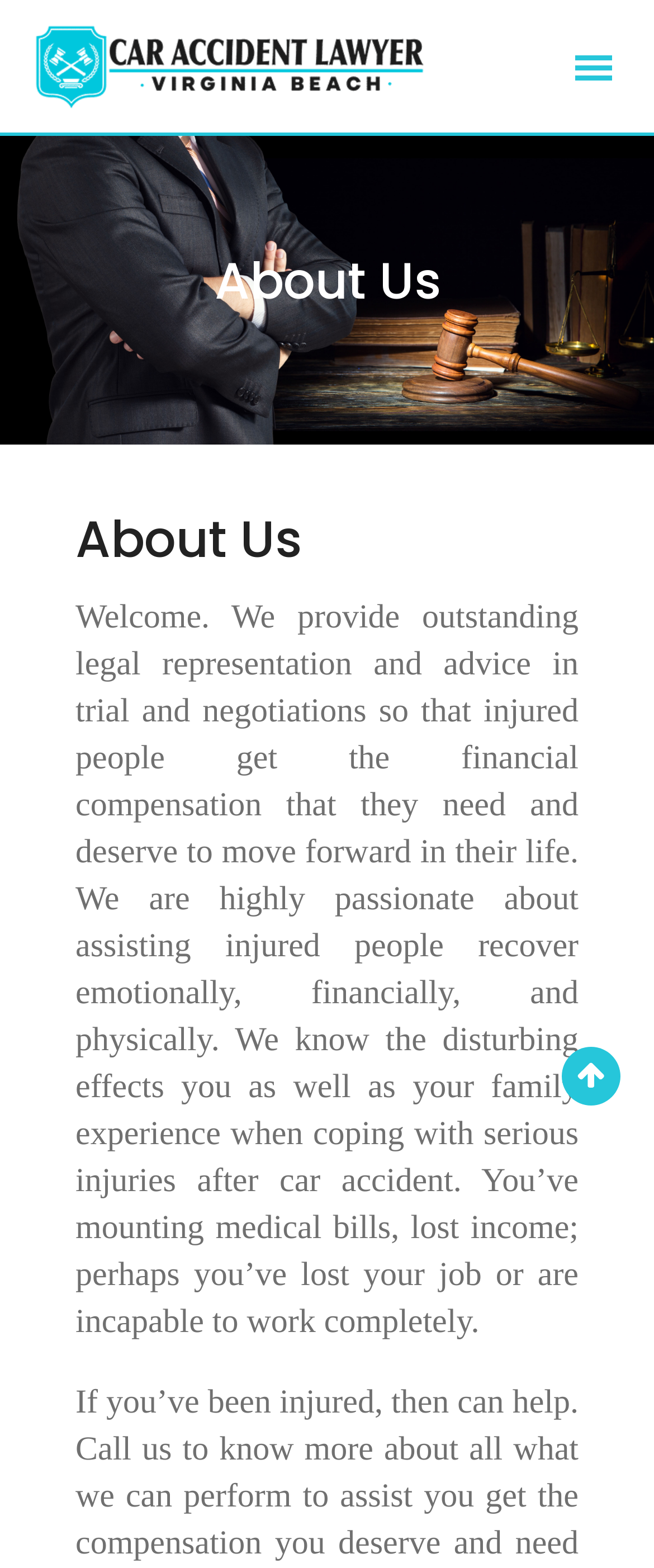Describe all the visual and textual components of the webpage comprehensively.

The webpage is about a car accident attorney service, with a focus on providing guidance for car accident claims. At the top left corner, there is a "Skip to content" link. Next to it, there is a logo image, which is part of a larger link element that spans almost the entire top section of the page. On the top right corner, there is another link element.

Below the top section, there is a prominent heading "About Us" that takes up most of the width of the page. Underneath this heading, there is a subheading with the same text "About Us". The main content of the page is a paragraph of text that describes the services provided by the attorneys, including legal representation and advice for injured people. The text also mentions the emotional, financial, and physical struggles that people may face after a car accident.

At the bottom right corner of the page, there is a link with a icon, possibly a chat or contact button. Overall, the page has a simple layout with a clear focus on providing information about the car accident attorney service.